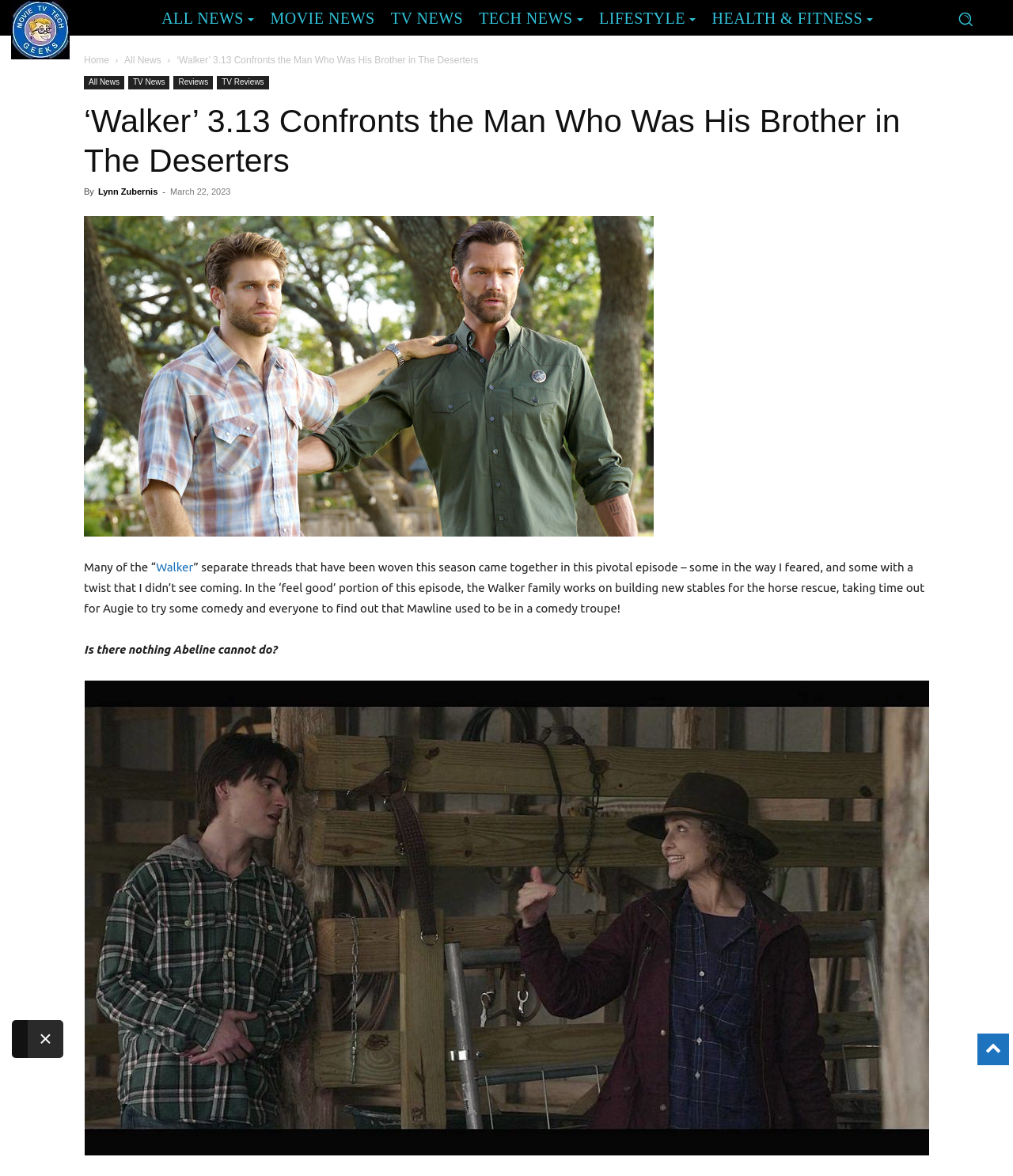Determine the bounding box coordinates of the target area to click to execute the following instruction: "Search for something."

[0.941, 0.005, 0.966, 0.027]